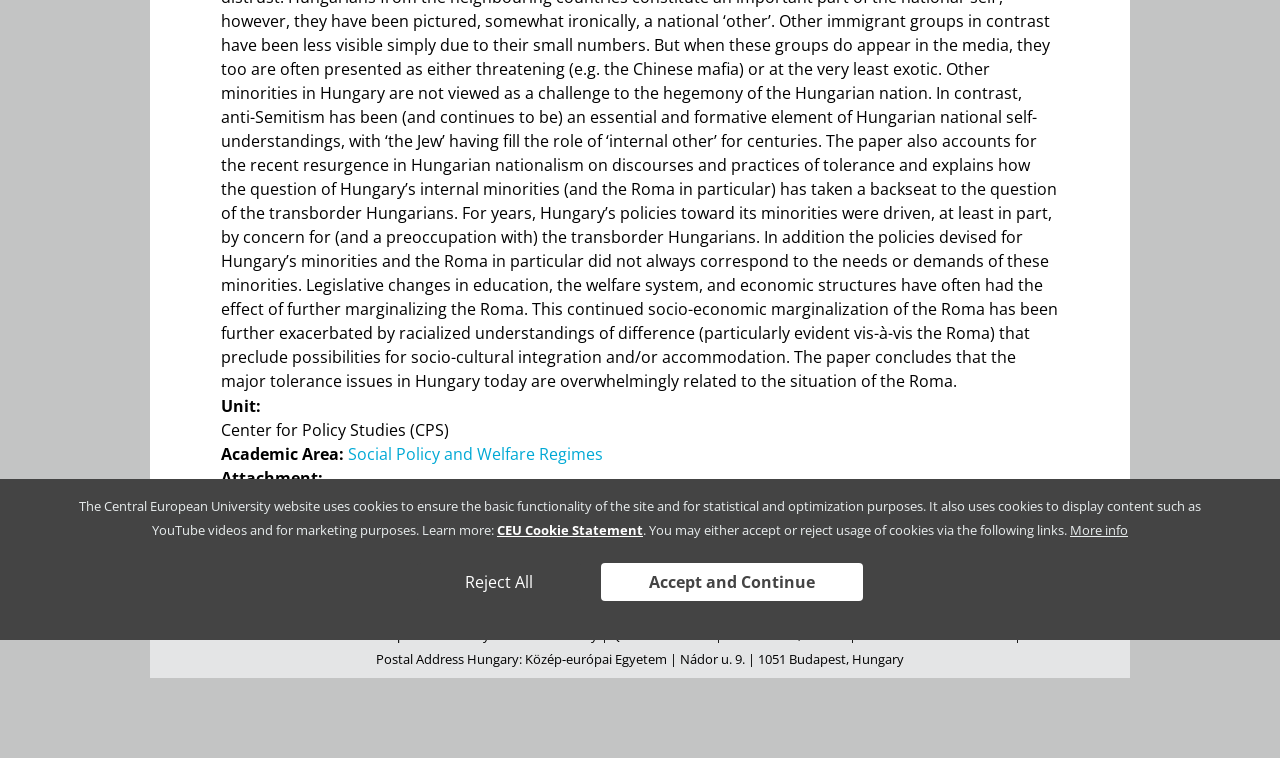Identify the bounding box of the HTML element described here: "cps-research-report-tolerance-and-cultural-diversity-2011_0.pdf". Provide the coordinates as four float numbers between 0 and 1: [left, top, right, bottom].

[0.188, 0.648, 0.564, 0.677]